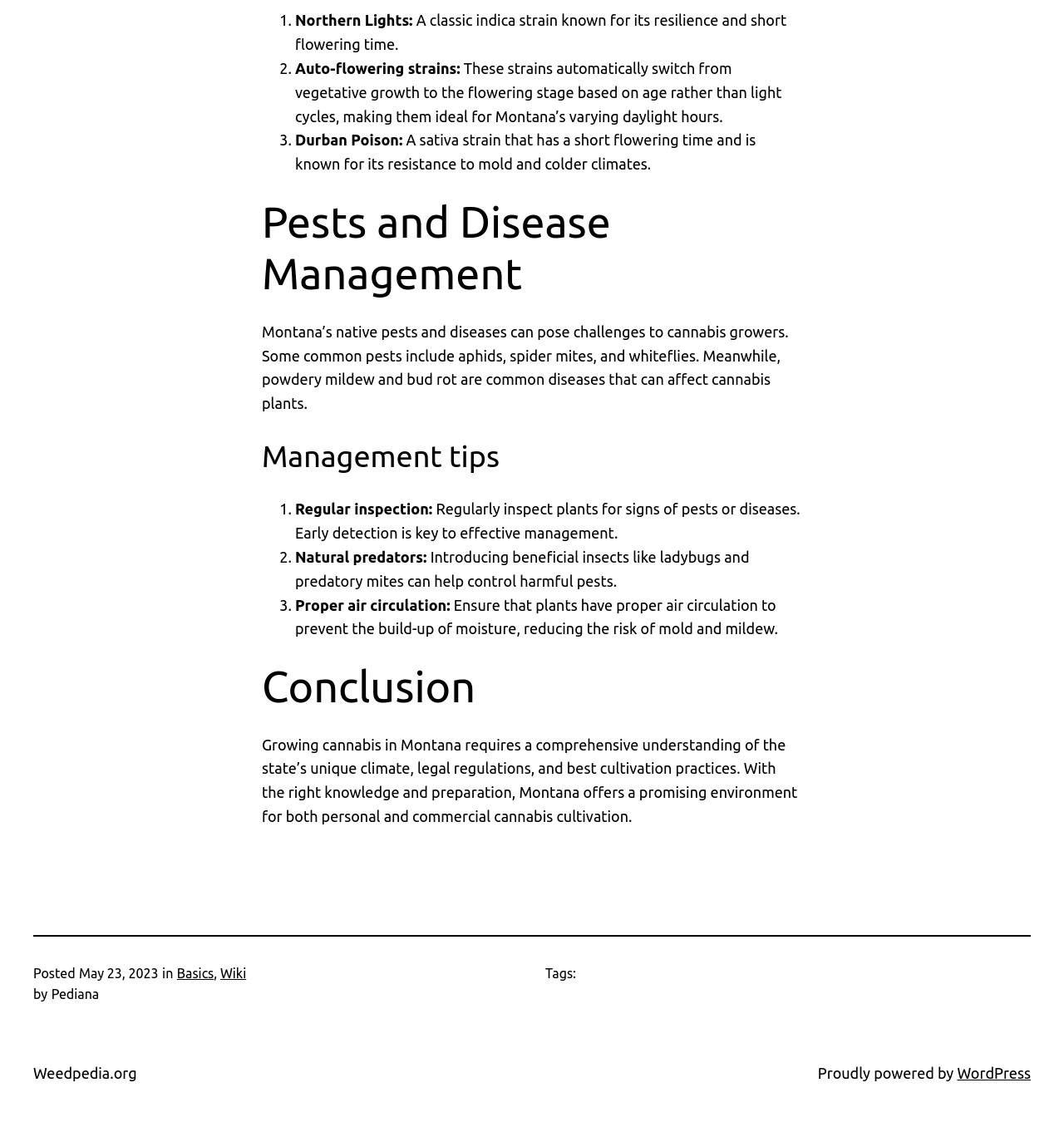Please provide a detailed answer to the question below by examining the image:
What is the purpose of introducing beneficial insects?

According to the text, introducing beneficial insects like ladybugs and predatory mites can help control harmful pests, which is a management tip for cannabis growers.